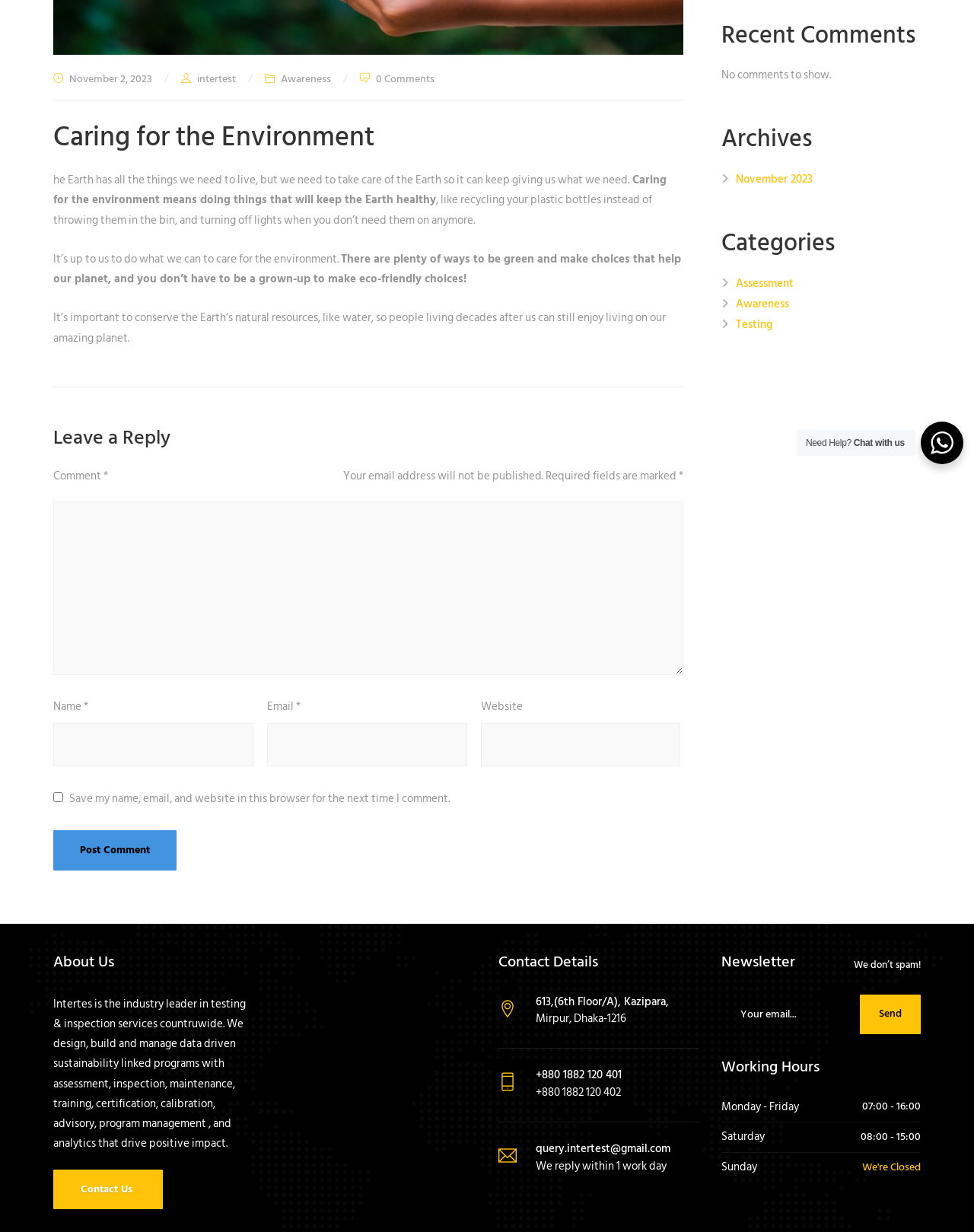Using the element description: "November 2, 2023", determine the bounding box coordinates for the specified UI element. The coordinates should be four float numbers between 0 and 1, [left, top, right, bottom].

[0.055, 0.057, 0.159, 0.071]